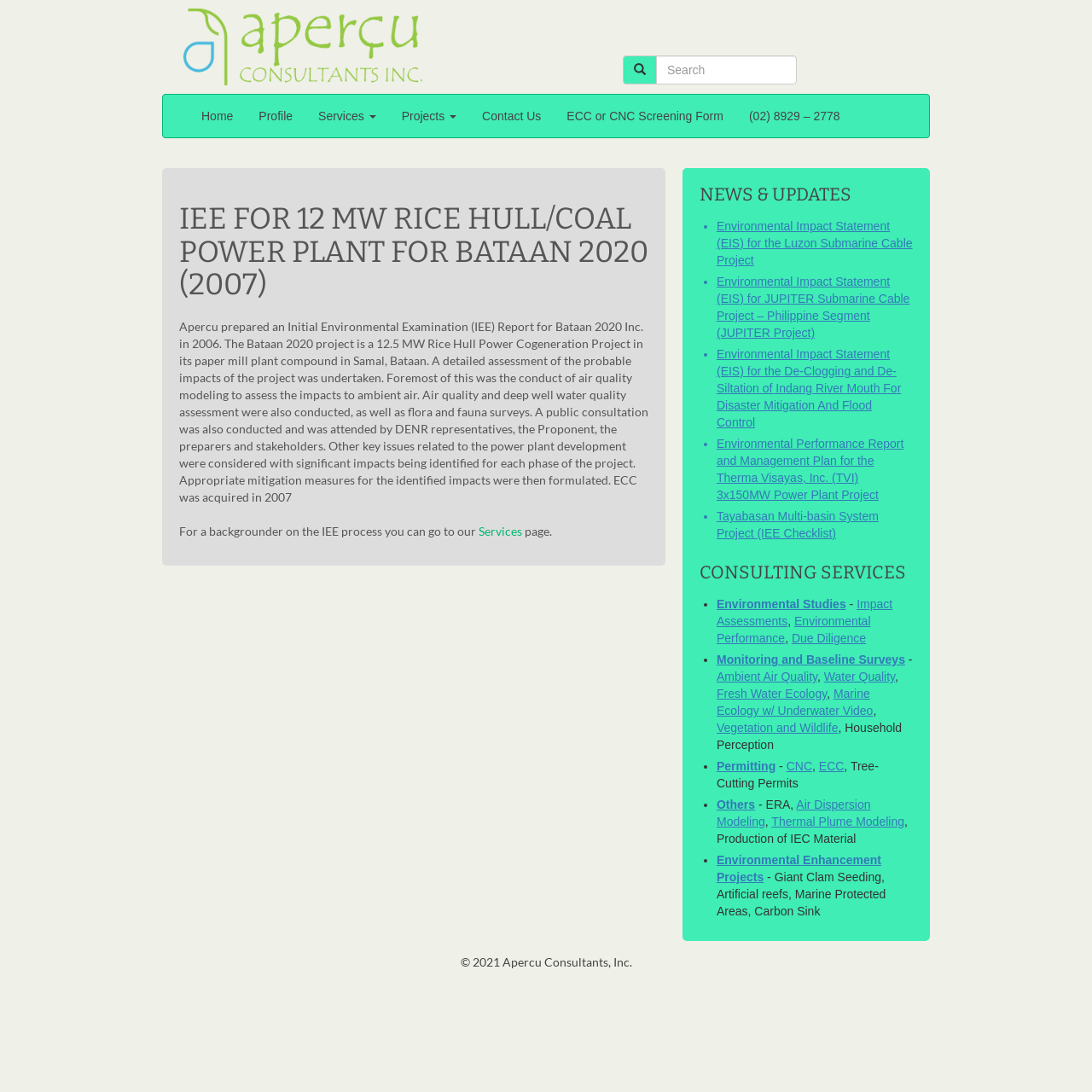Find the bounding box coordinates of the clickable region needed to perform the following instruction: "Learn more about Environmental Studies". The coordinates should be provided as four float numbers between 0 and 1, i.e., [left, top, right, bottom].

[0.656, 0.547, 0.775, 0.56]